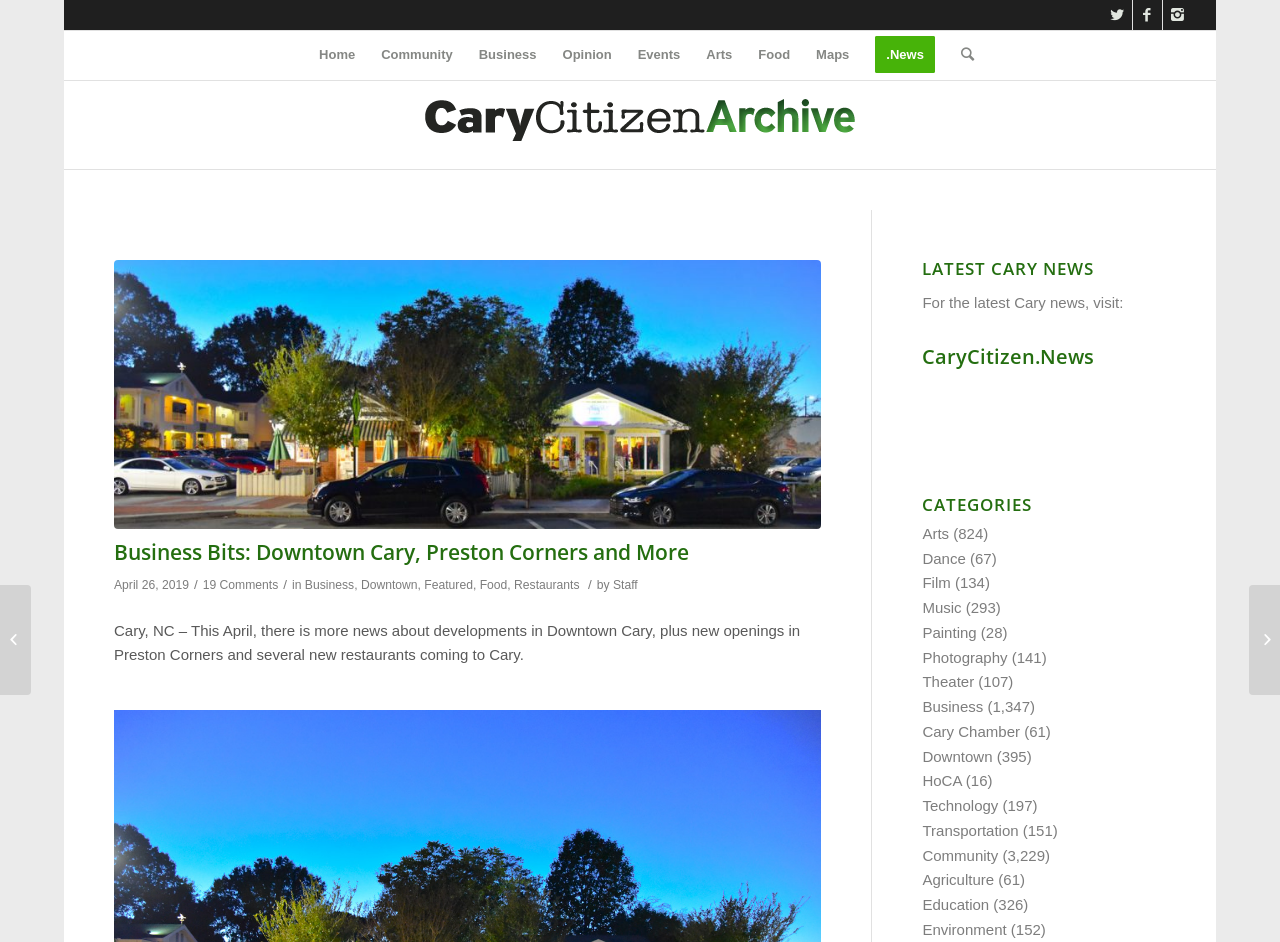What is the name of the news section?
Please respond to the question with a detailed and informative answer.

I found the answer by looking at the heading element with the text 'LATEST CARY NEWS'.